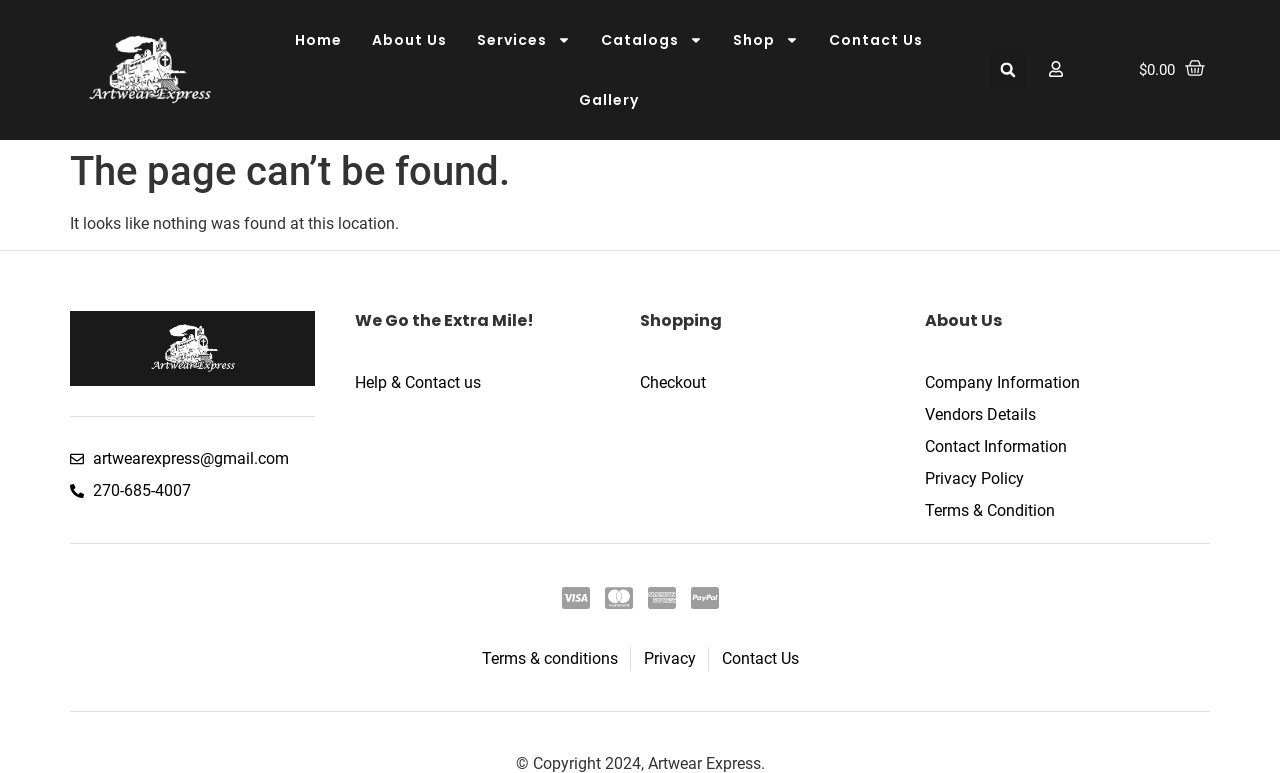Show the bounding box coordinates for the HTML element described as: "Terms & Condition".

[0.723, 0.645, 0.945, 0.676]